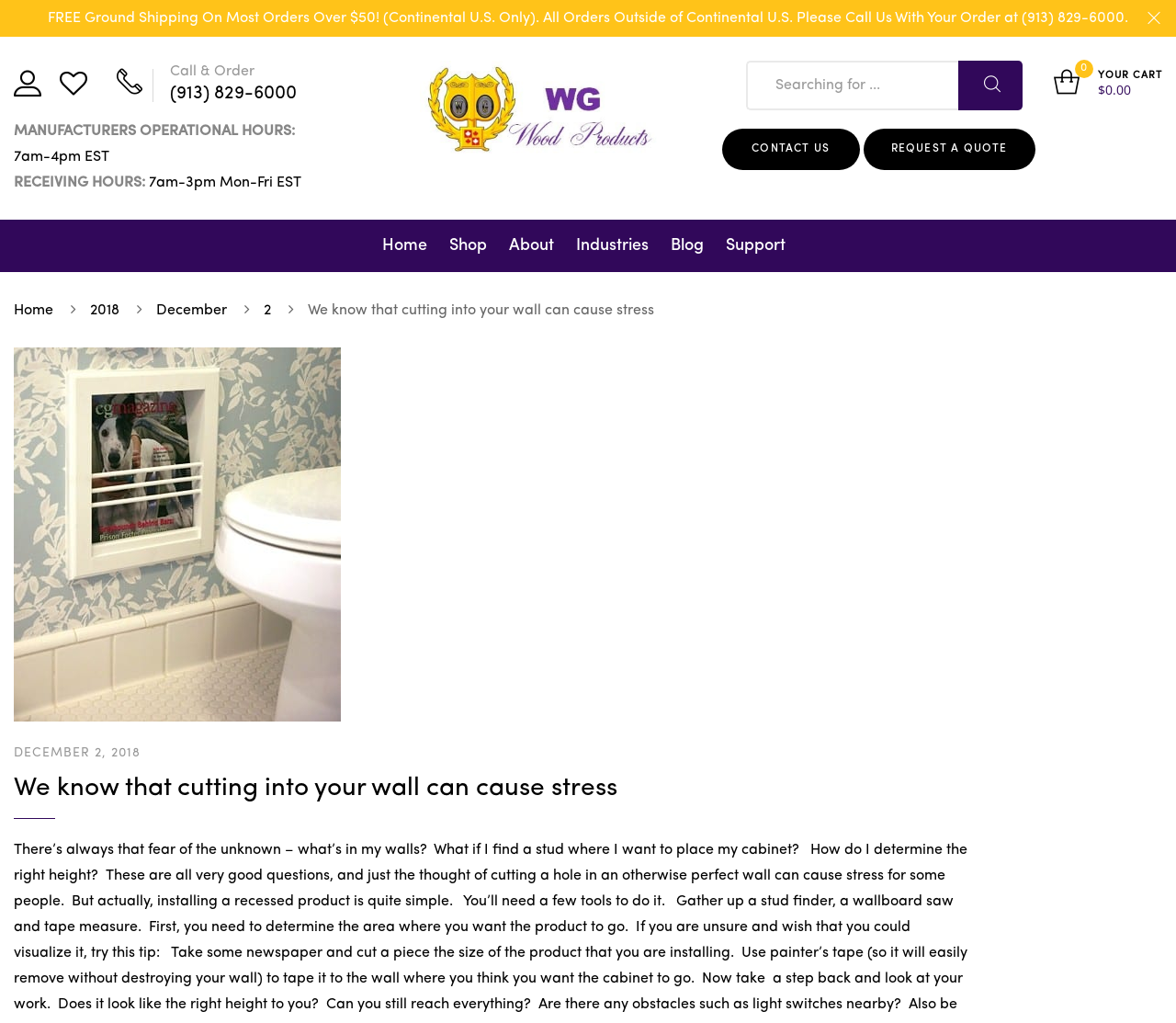Please find the bounding box coordinates of the element that needs to be clicked to perform the following instruction: "Contact us". The bounding box coordinates should be four float numbers between 0 and 1, represented as [left, top, right, bottom].

[0.614, 0.126, 0.731, 0.166]